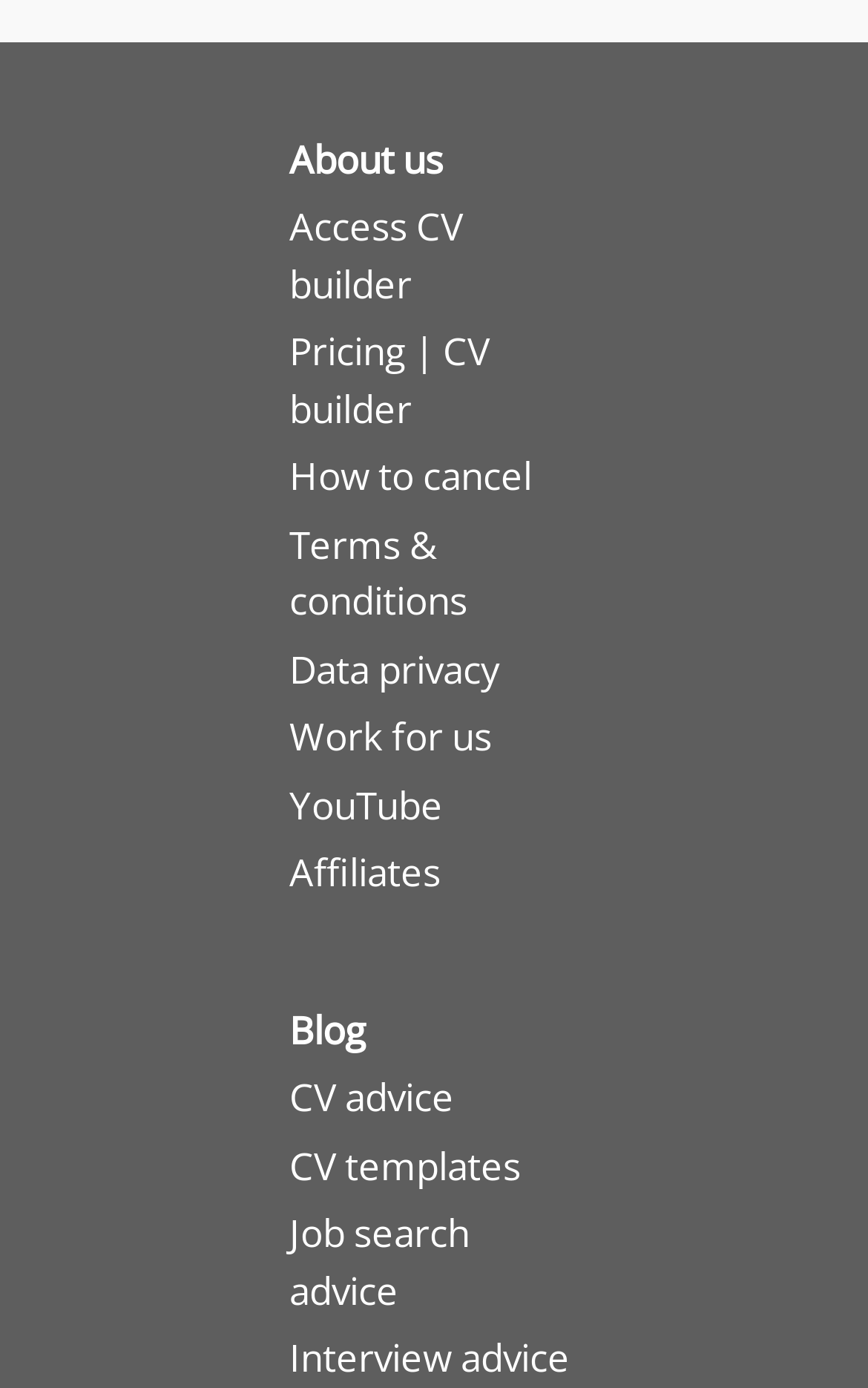Please identify the bounding box coordinates of the region to click in order to complete the given instruction: "View terms and conditions". The coordinates should be four float numbers between 0 and 1, i.e., [left, top, right, bottom].

[0.333, 0.374, 0.538, 0.451]